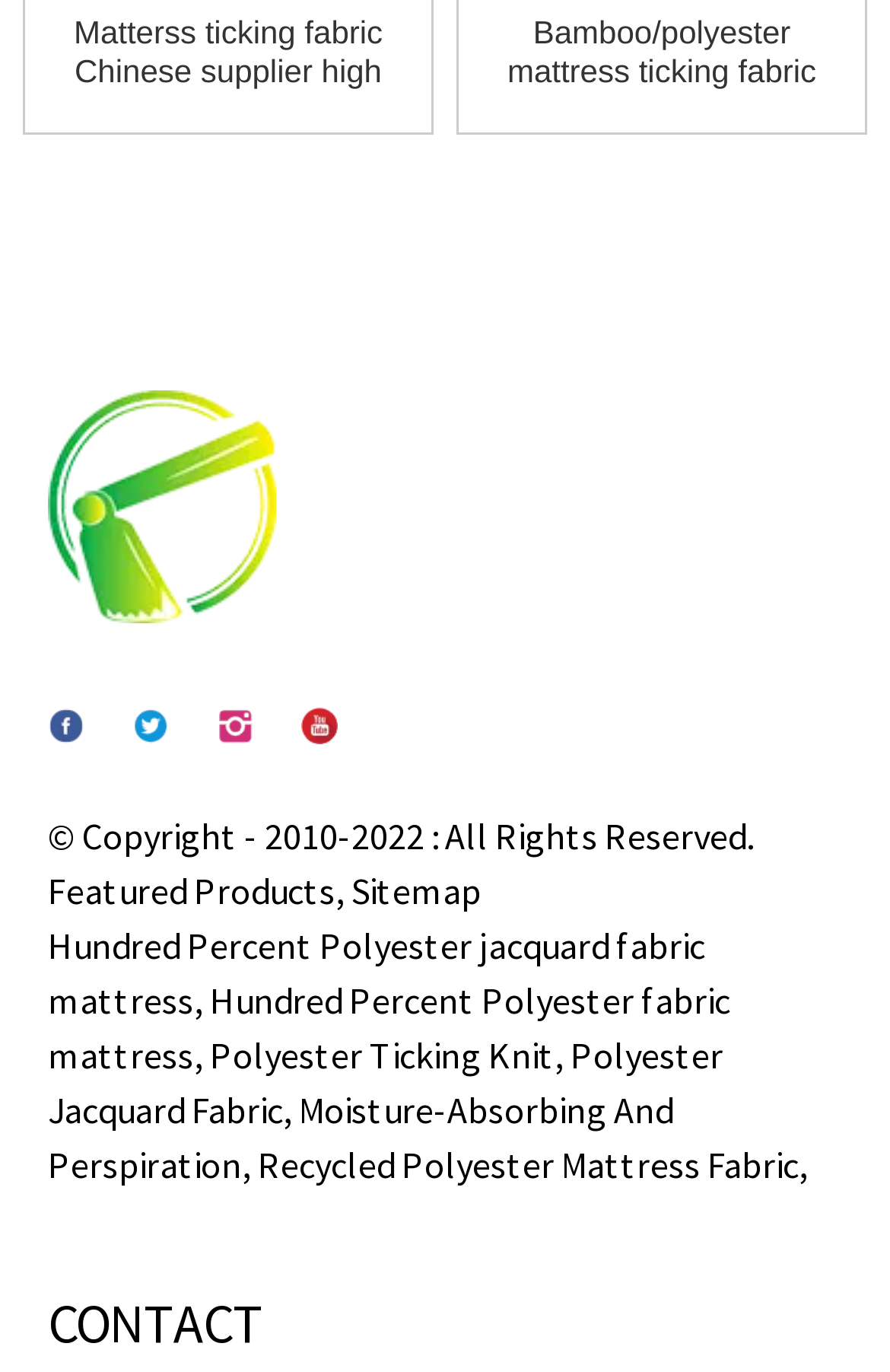Please locate the bounding box coordinates of the element that should be clicked to achieve the given instruction: "Explore the Hundred Percent Polyester jacquard fabric mattress".

[0.054, 0.672, 0.793, 0.745]